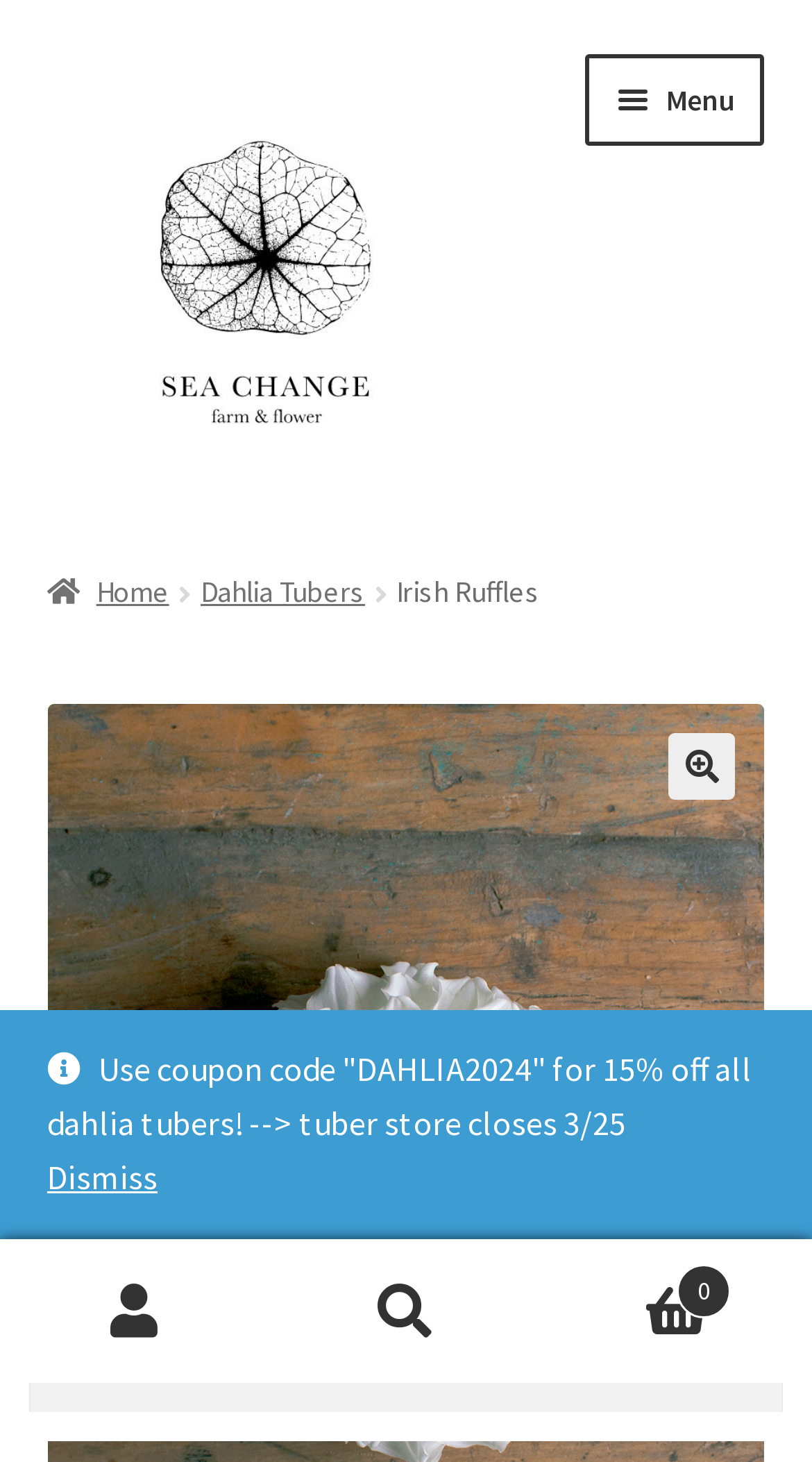Specify the bounding box coordinates of the area that needs to be clicked to achieve the following instruction: "Dismiss the notification".

[0.058, 0.788, 0.942, 0.825]